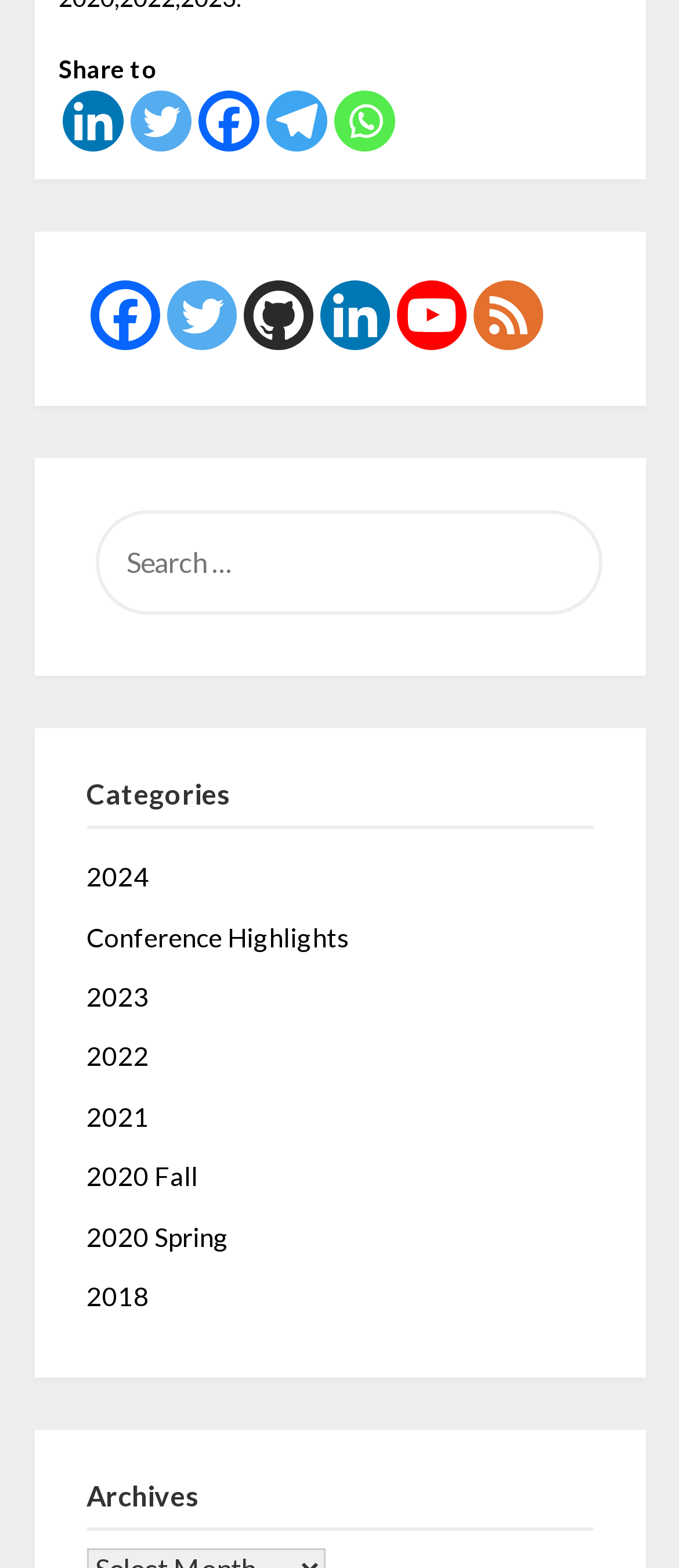Please identify the bounding box coordinates of the area I need to click to accomplish the following instruction: "Share on Facebook".

[0.291, 0.058, 0.381, 0.097]